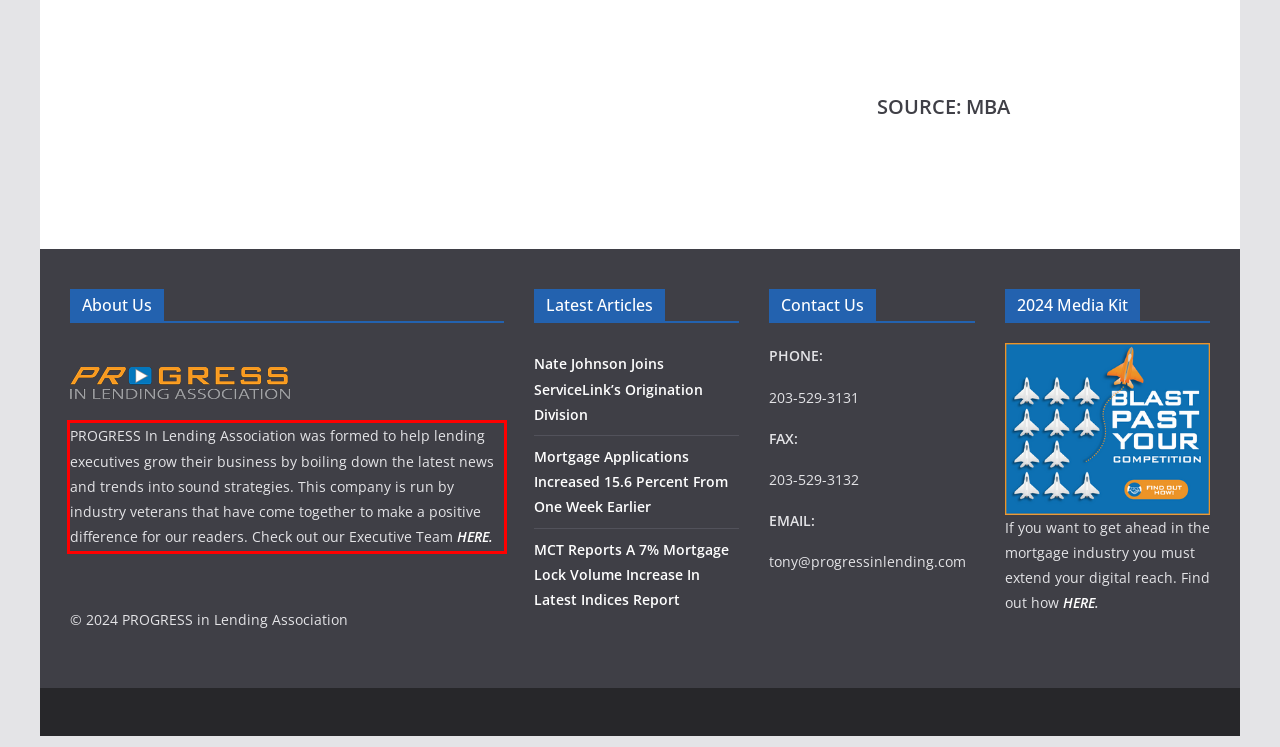Analyze the screenshot of the webpage that features a red bounding box and recognize the text content enclosed within this red bounding box.

PROGRESS In Lending Association was formed to help lending executives grow their business by boiling down the latest news and trends into sound strategies. This company is run by industry veterans that have come together to make a positive difference for our readers. Check out our Executive Team HERE.